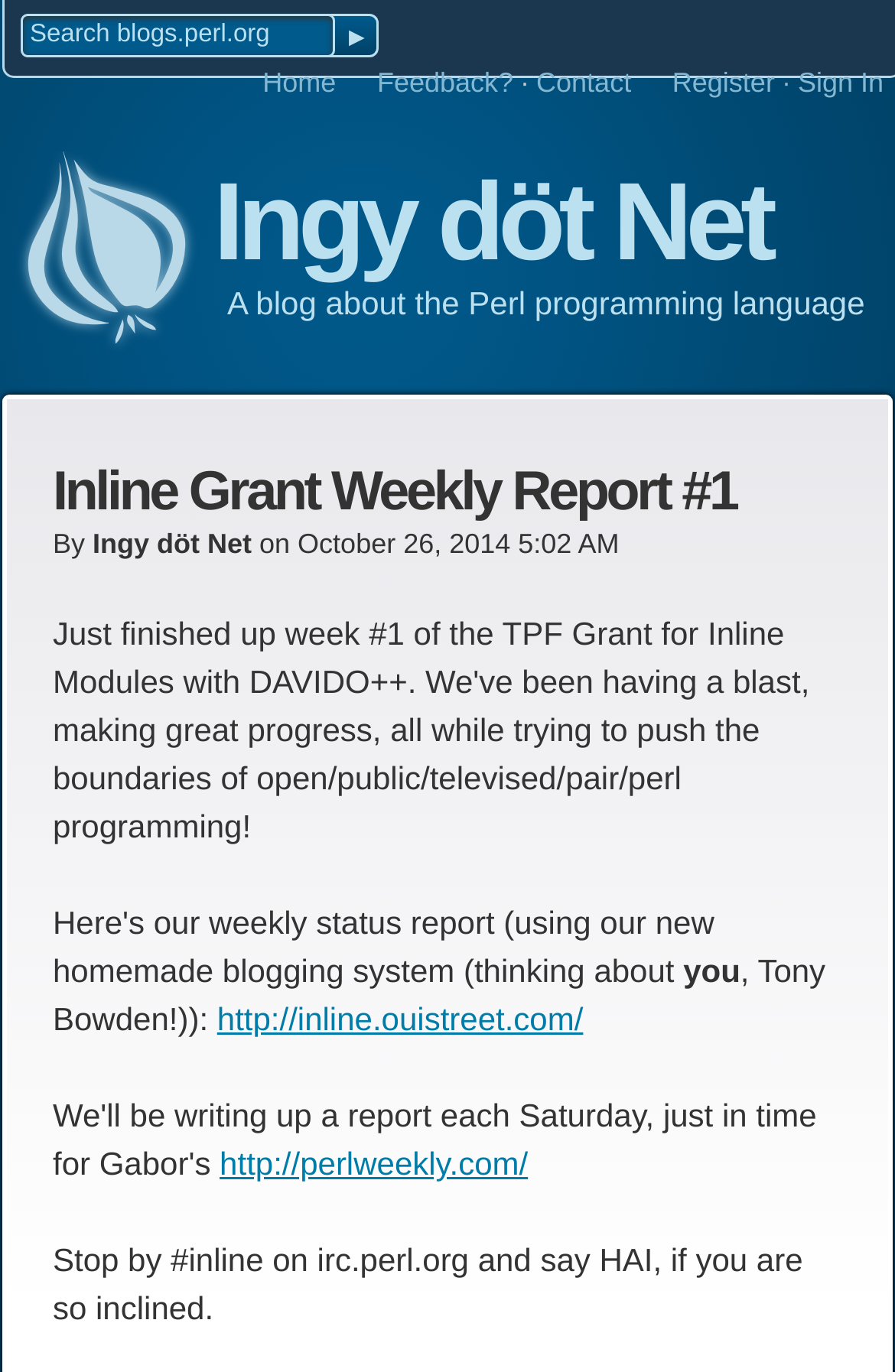Determine the bounding box coordinates for the clickable element to execute this instruction: "Go to Home". Provide the coordinates as four float numbers between 0 and 1, i.e., [left, top, right, bottom].

[0.293, 0.048, 0.375, 0.072]